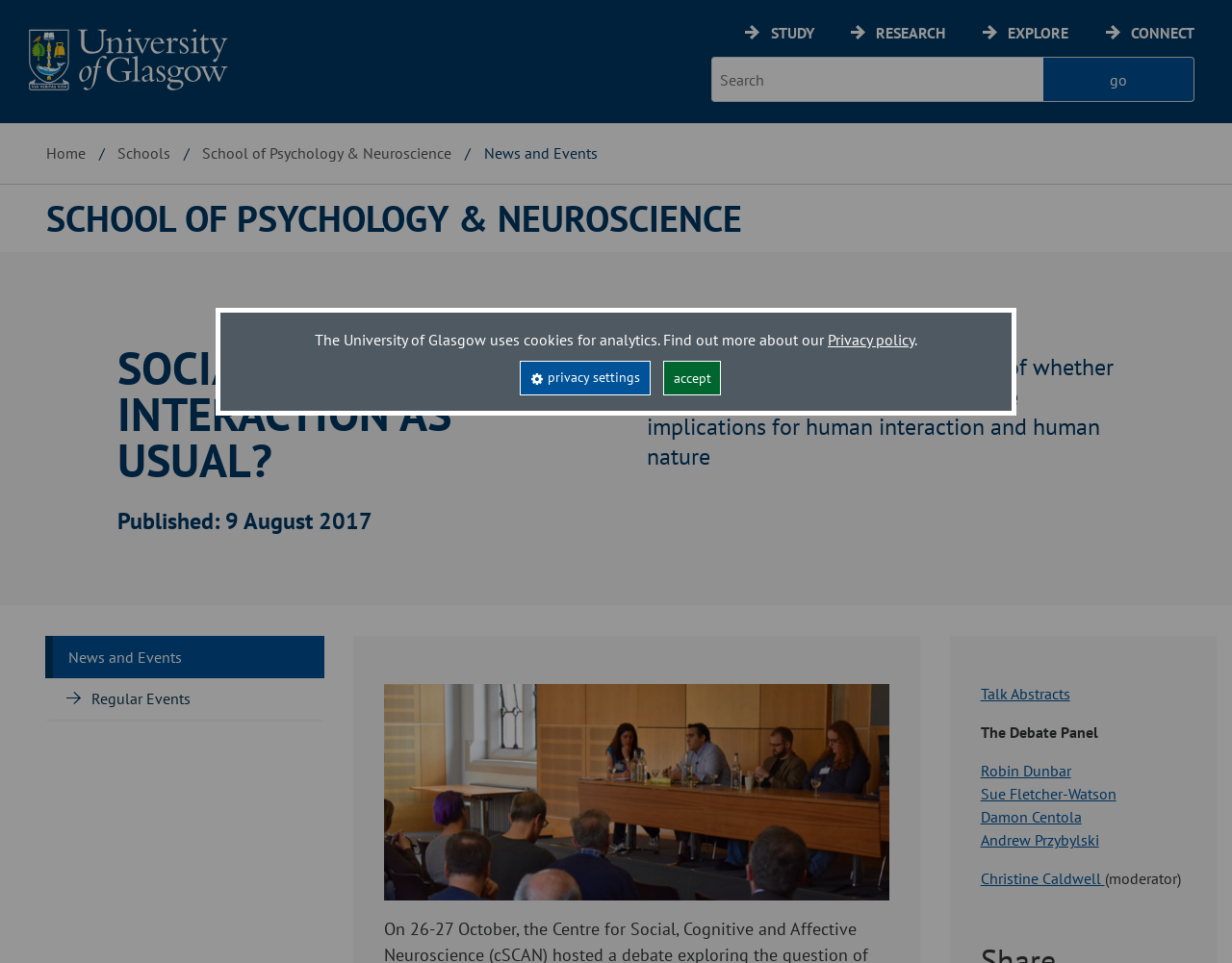By analyzing the image, answer the following question with a detailed response: What is the name of the first link in the breadcrumbs navigation?

I found the answer by looking at the link elements in the breadcrumbs navigation and finding the first one, which has the text 'Home'.